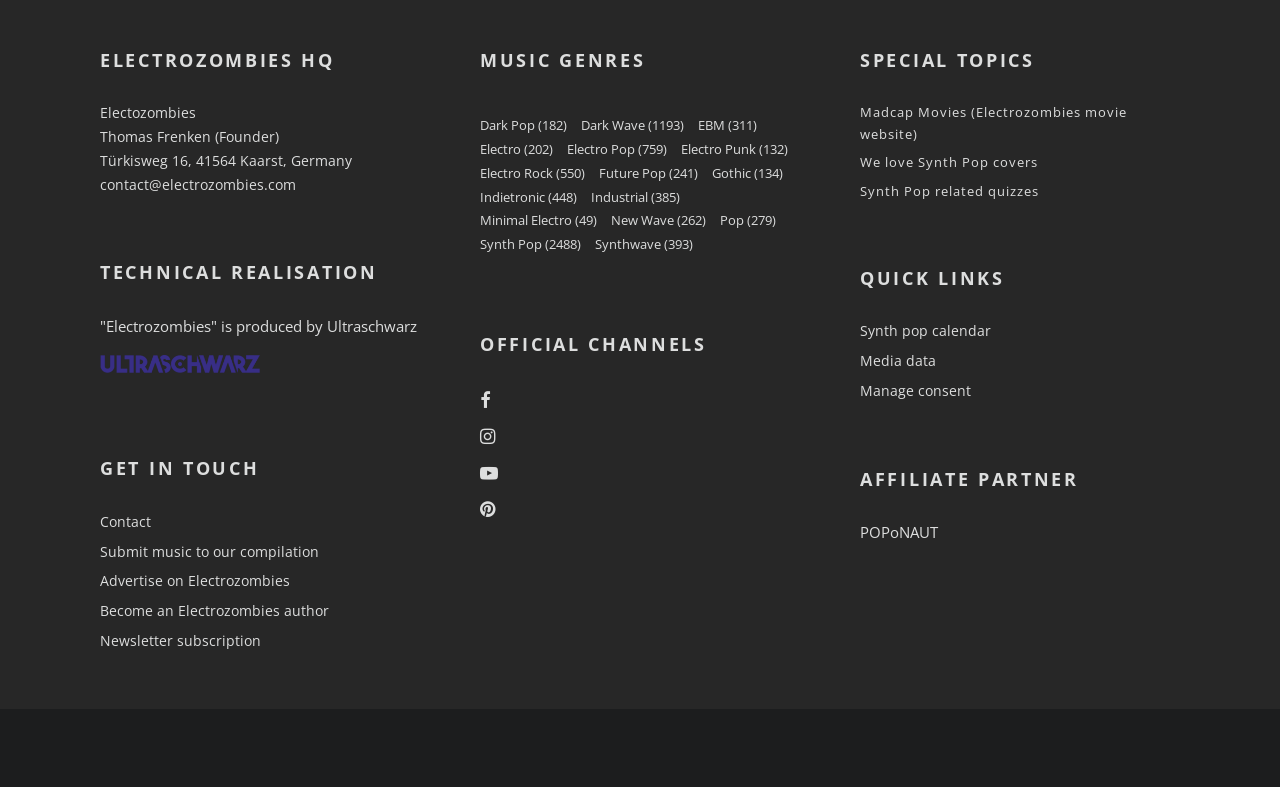Please identify the coordinates of the bounding box that should be clicked to fulfill this instruction: "Visit the 'Ultraschwarz' website".

[0.255, 0.402, 0.326, 0.427]